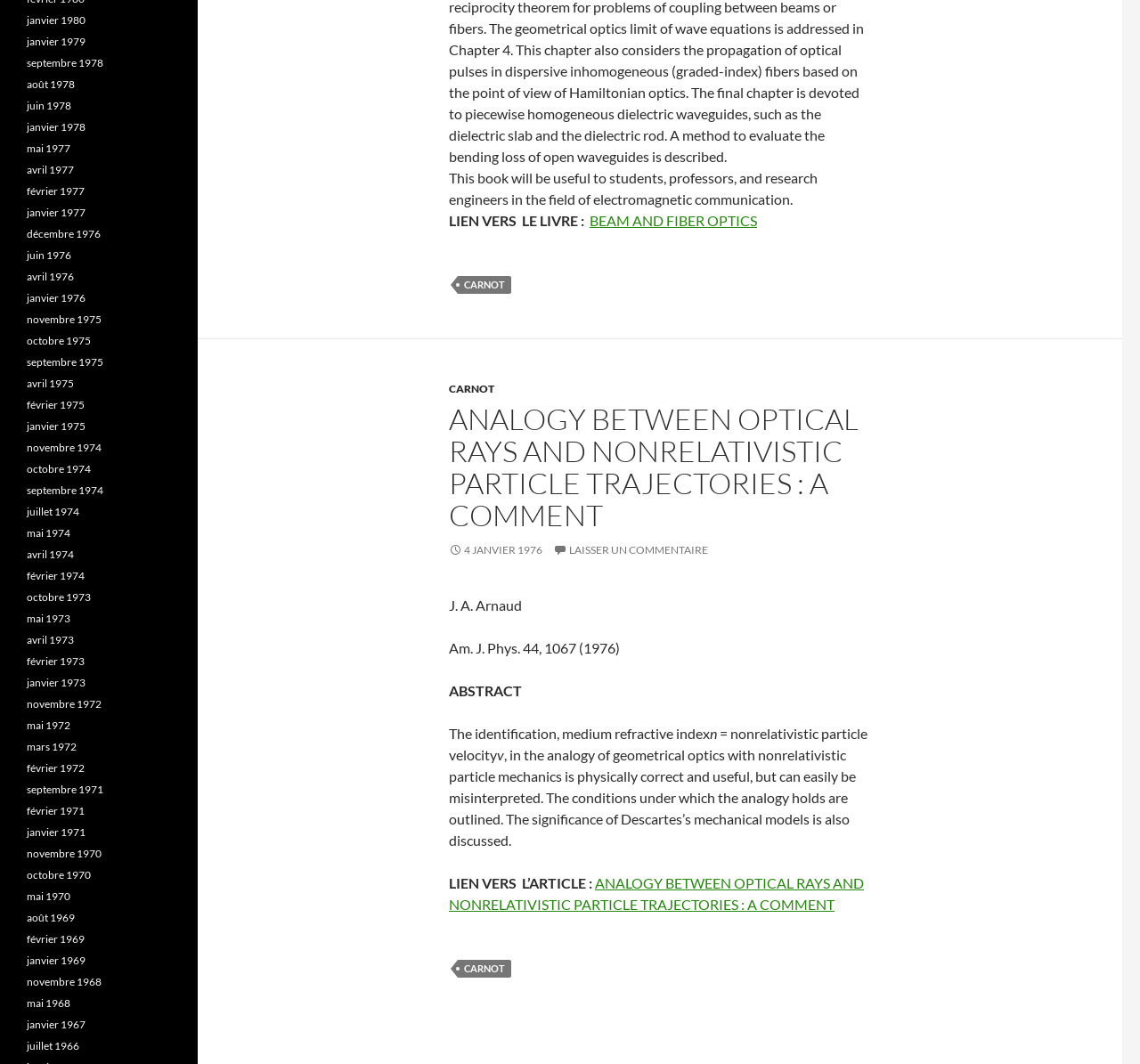Respond to the following query with just one word or a short phrase: 
In which journal was the article published?

Am. J. Phys.